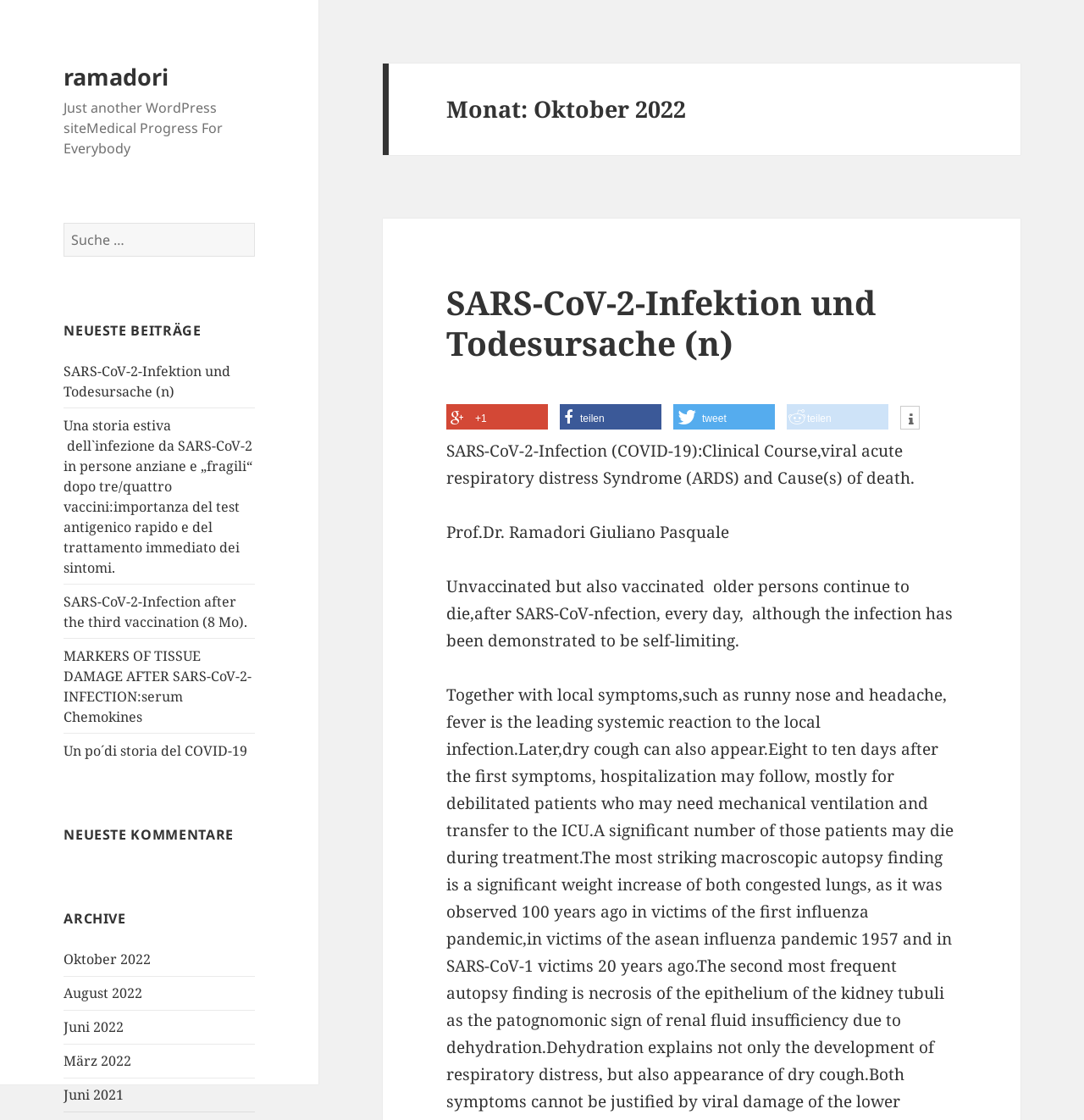Reply to the question with a single word or phrase:
What is the author of the webpage?

Prof. Dr. Ramadori Giuliano Pasquale